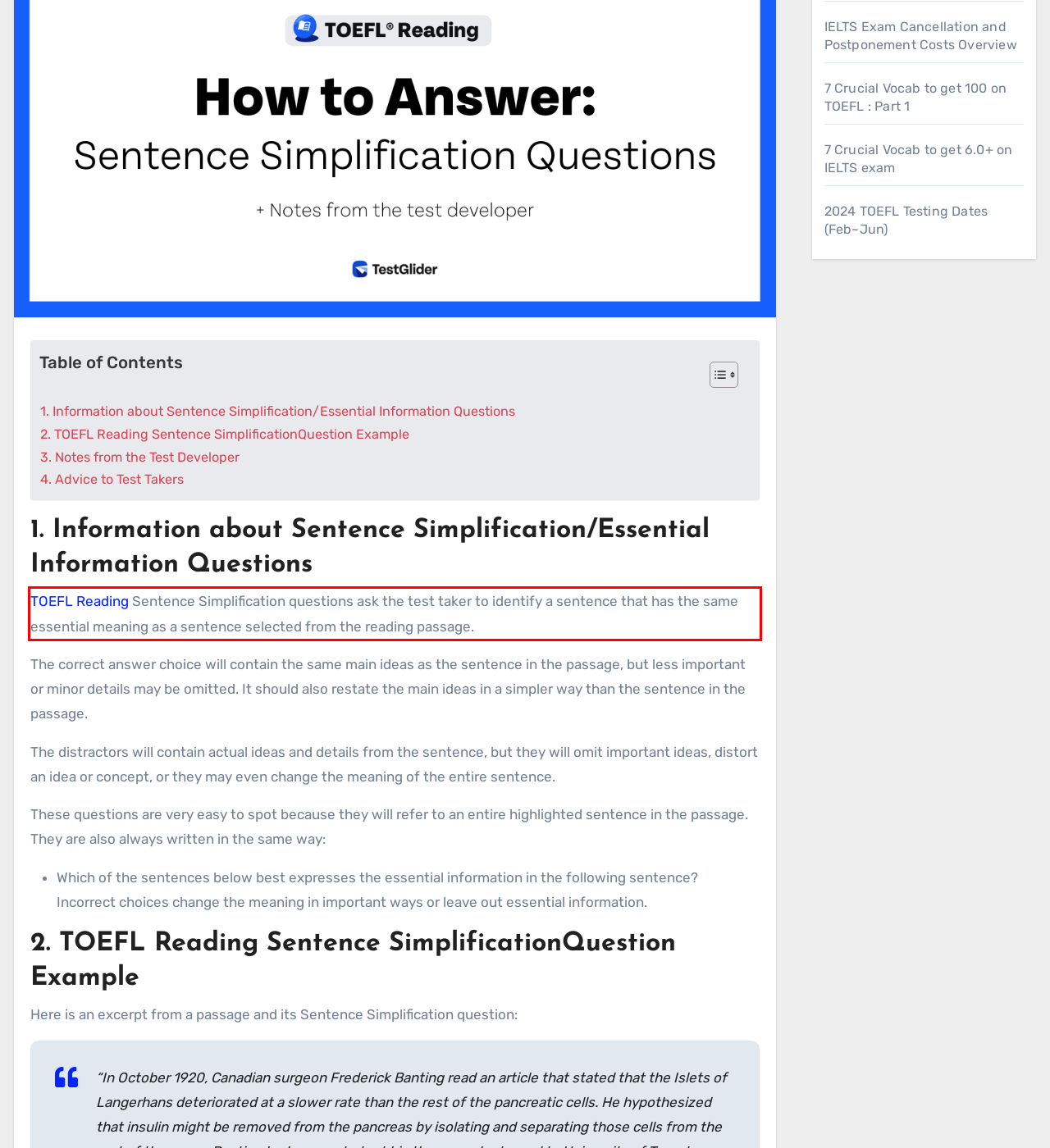Within the provided webpage screenshot, find the red rectangle bounding box and perform OCR to obtain the text content.

TOEFL Reading Sentence Simplification questions ask the test taker to identify a sentence that has the same essential meaning as a sentence selected from the reading passage.